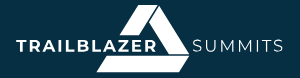What does the stylized mountain graphic symbolize?
From the image, respond using a single word or phrase.

Innovation and leading-edge initiatives